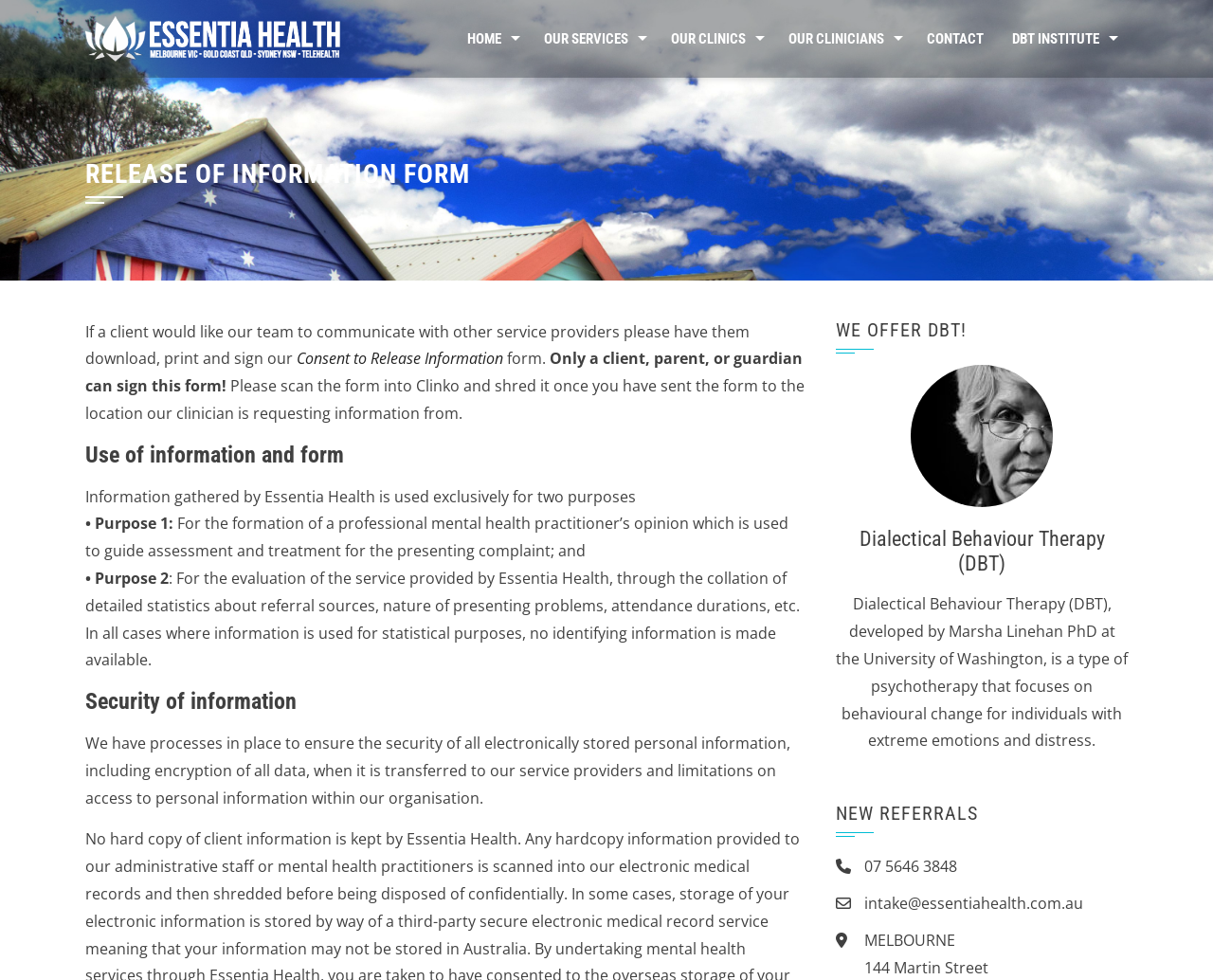Refer to the screenshot and answer the following question in detail:
What is the security measure for electronically stored personal information?

The webpage mentions that Essentia Health has processes in place to ensure the security of all electronically stored personal information, including encryption of all data when it is transferred to their service providers.